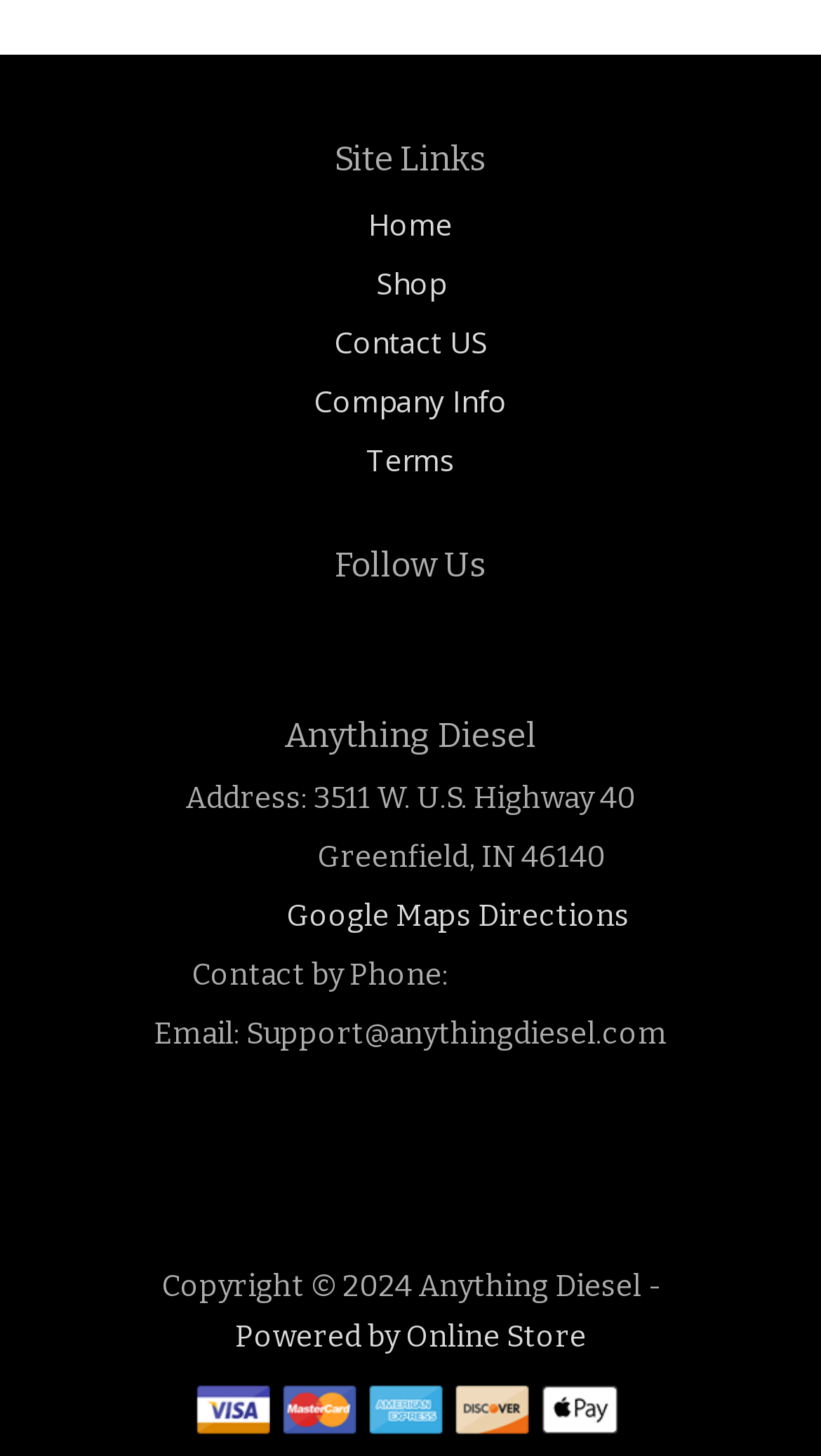What is the company's phone number?
Answer the question with detailed information derived from the image.

I found the company's phone number by looking at the heading that says 'Contact by Phone: 317-767-1561'.